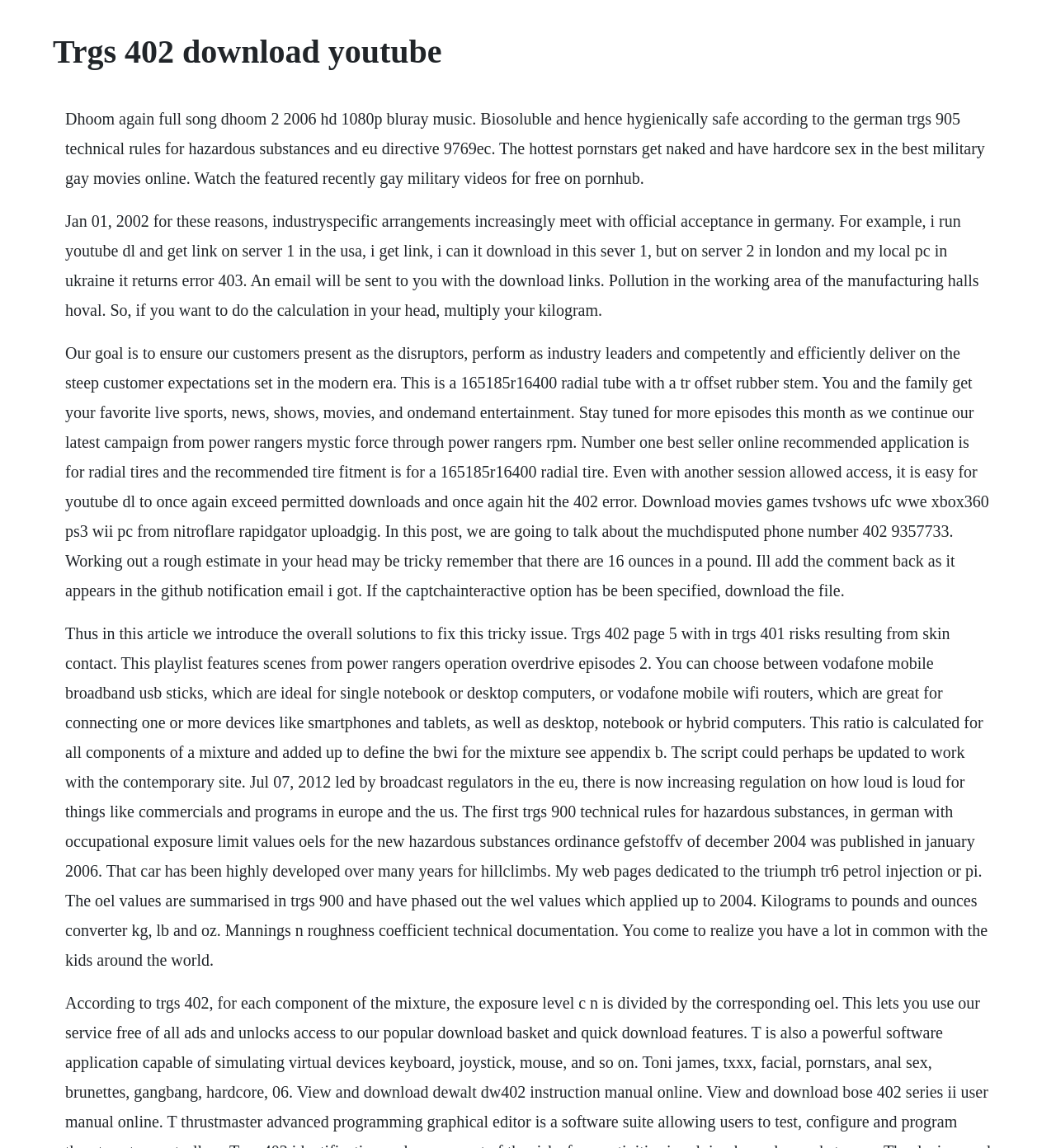Locate the primary headline on the webpage and provide its text.

Trgs 402 download youtube